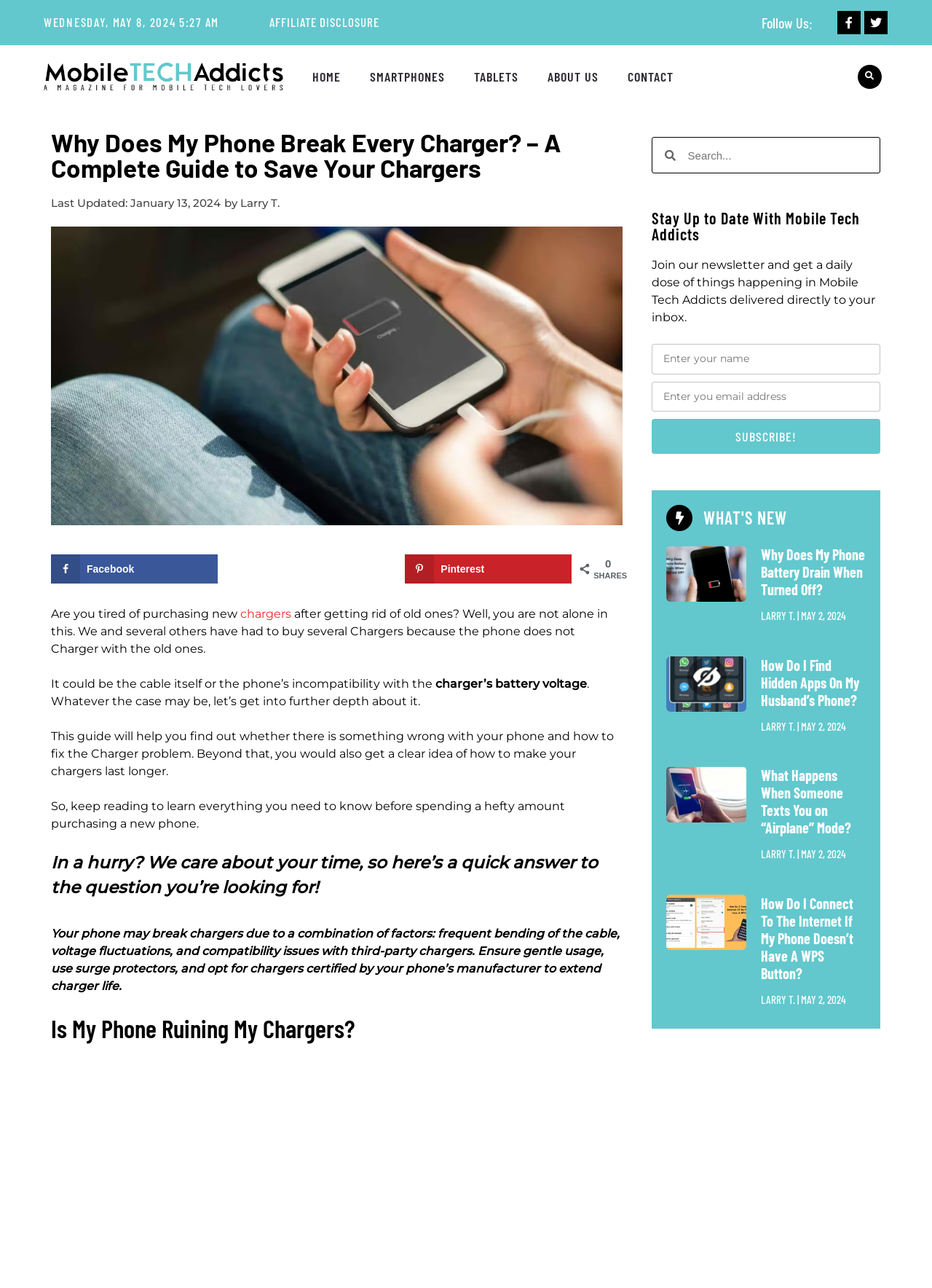Pinpoint the bounding box coordinates for the area that should be clicked to perform the following instruction: "Subscribe to the newsletter".

[0.699, 0.325, 0.945, 0.352]